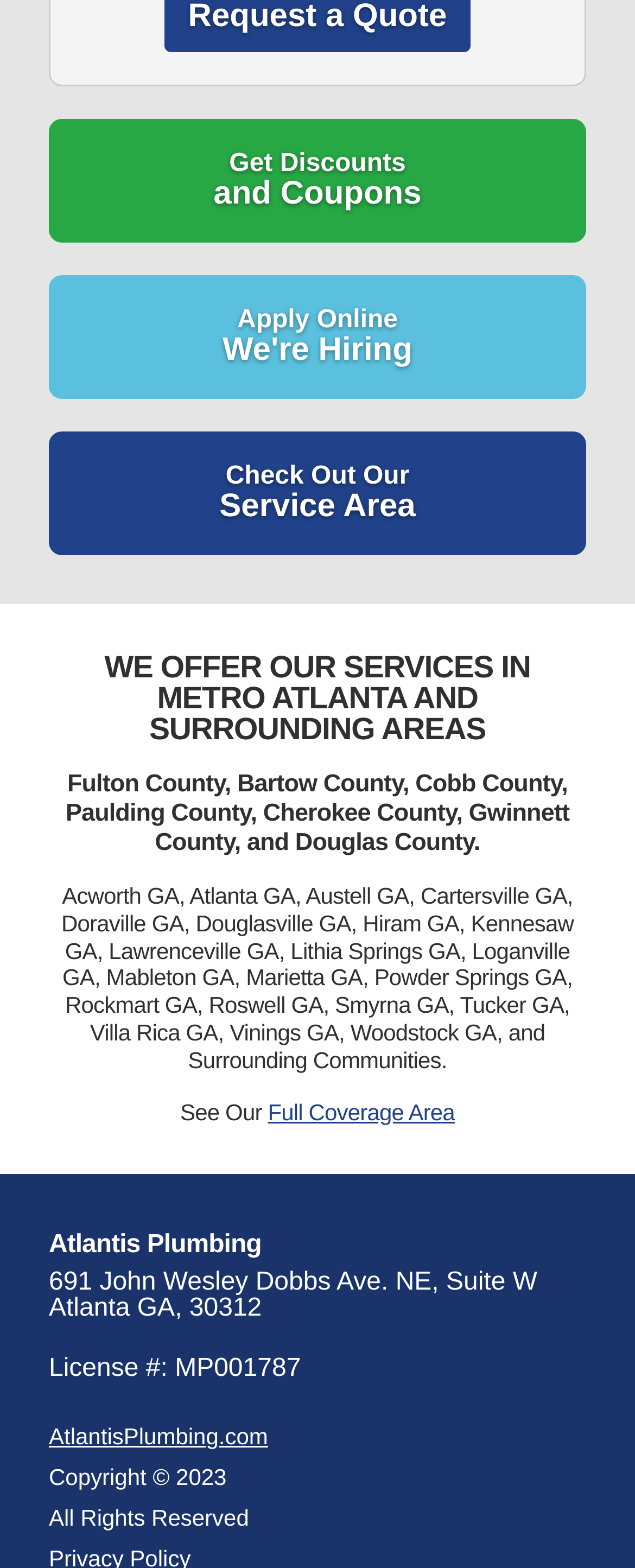Bounding box coordinates are given in the format (top-left x, top-left y, bottom-right x, bottom-right y). All values should be floating point numbers between 0 and 1. Provide the bounding box coordinate for the UI element described as: Full Coverage Area

[0.422, 0.7, 0.716, 0.717]